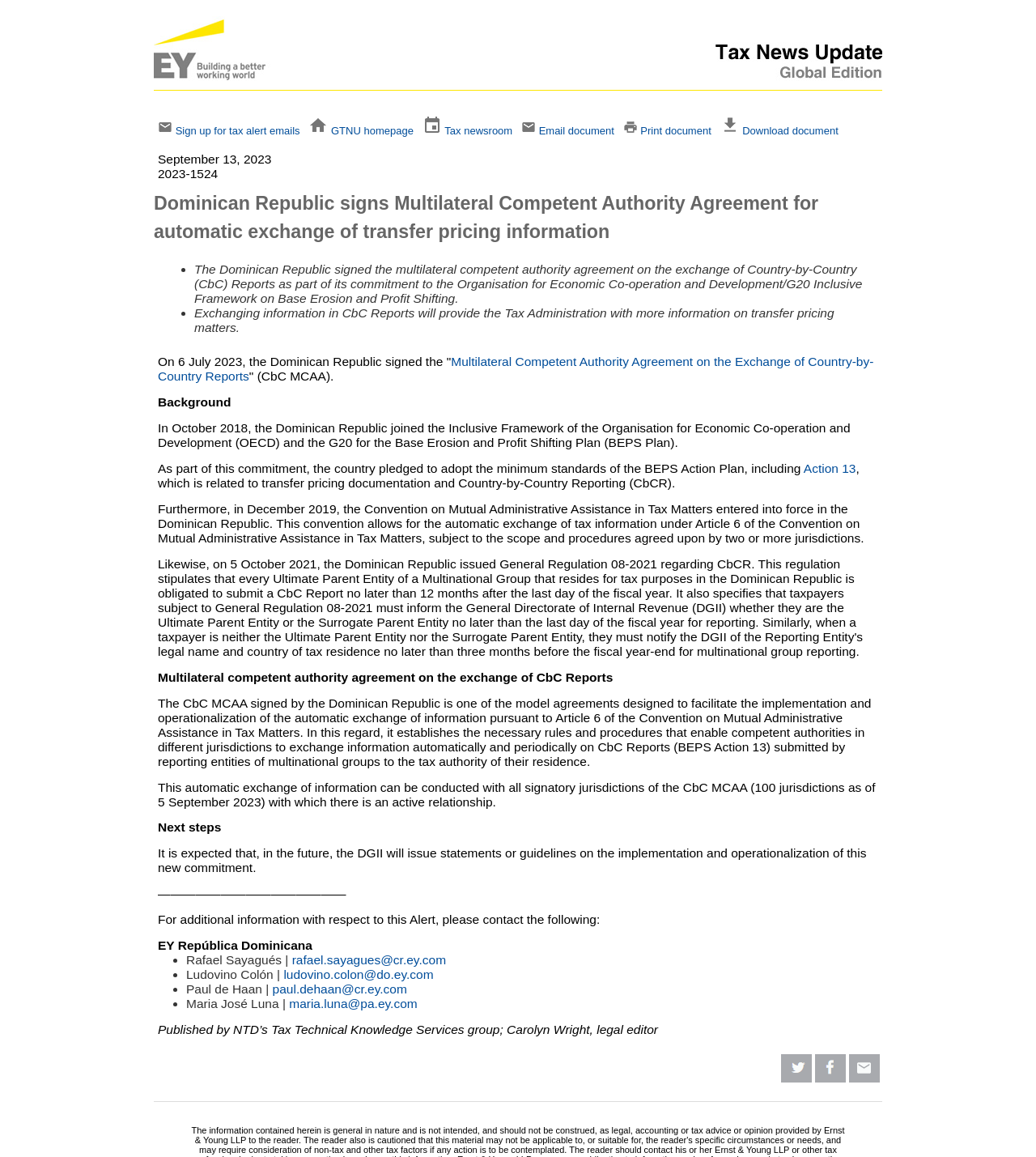Please specify the bounding box coordinates of the element that should be clicked to execute the given instruction: 'Sign up for tax alert emails'. Ensure the coordinates are four float numbers between 0 and 1, expressed as [left, top, right, bottom].

[0.152, 0.108, 0.289, 0.118]